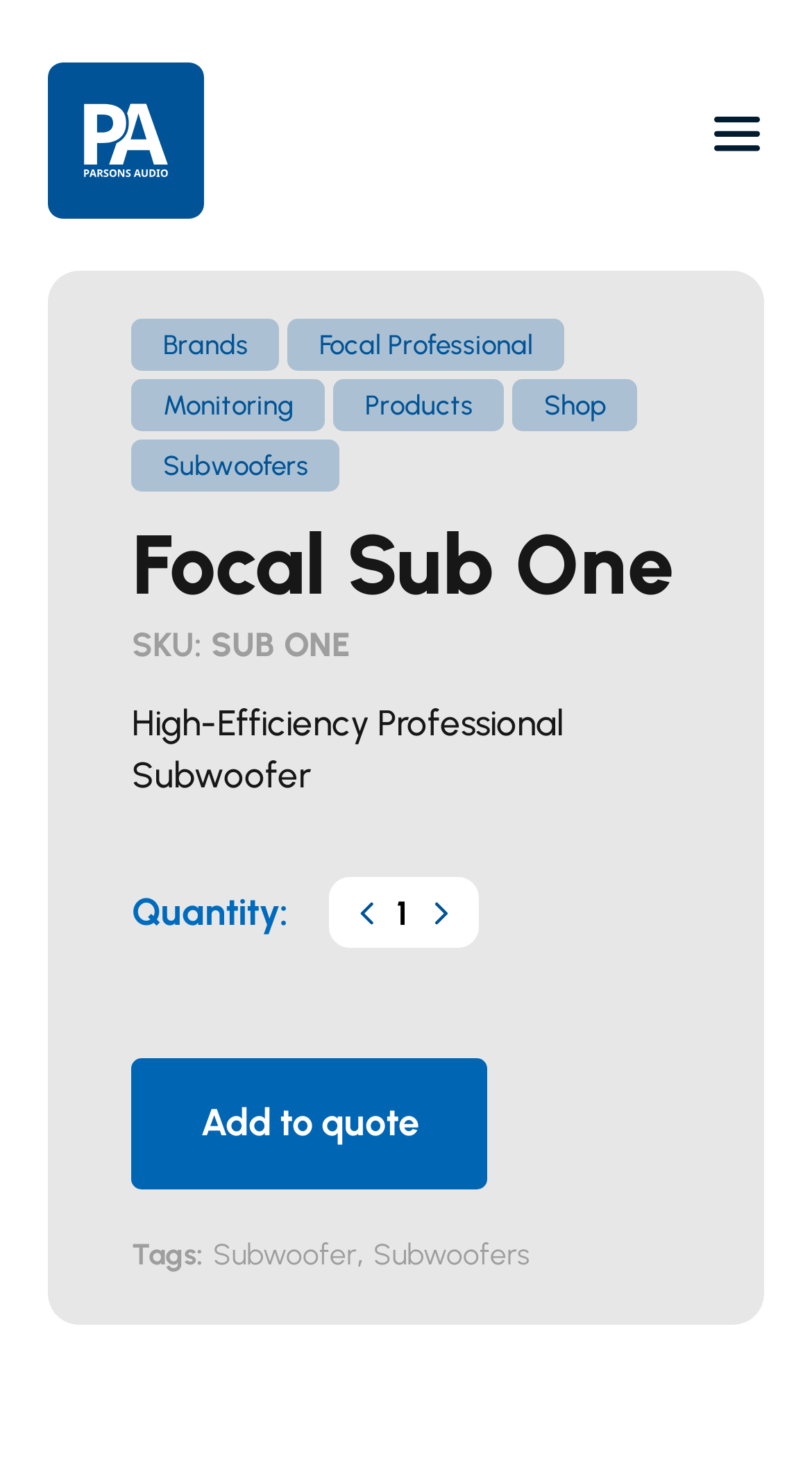Based on the provided description, "Add to quote", find the bounding box of the corresponding UI element in the screenshot.

[0.163, 0.724, 0.601, 0.813]